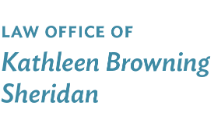Provide your answer in a single word or phrase: 
What areas of law does the firm provide services in?

Elder law and special needs planning